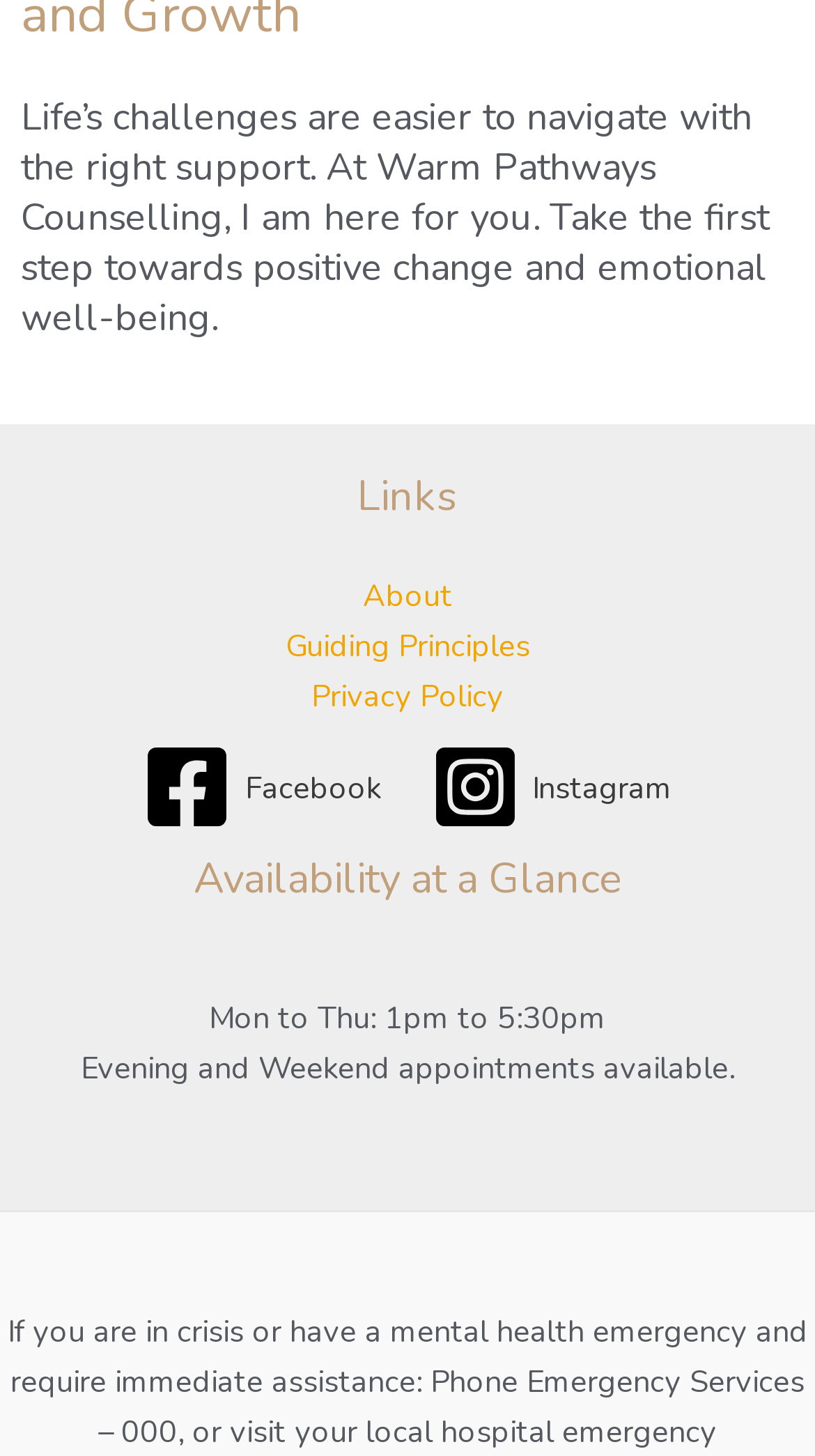What is the main purpose of Warm Pathways Counselling?
Respond to the question with a single word or phrase according to the image.

Support and emotional well-being